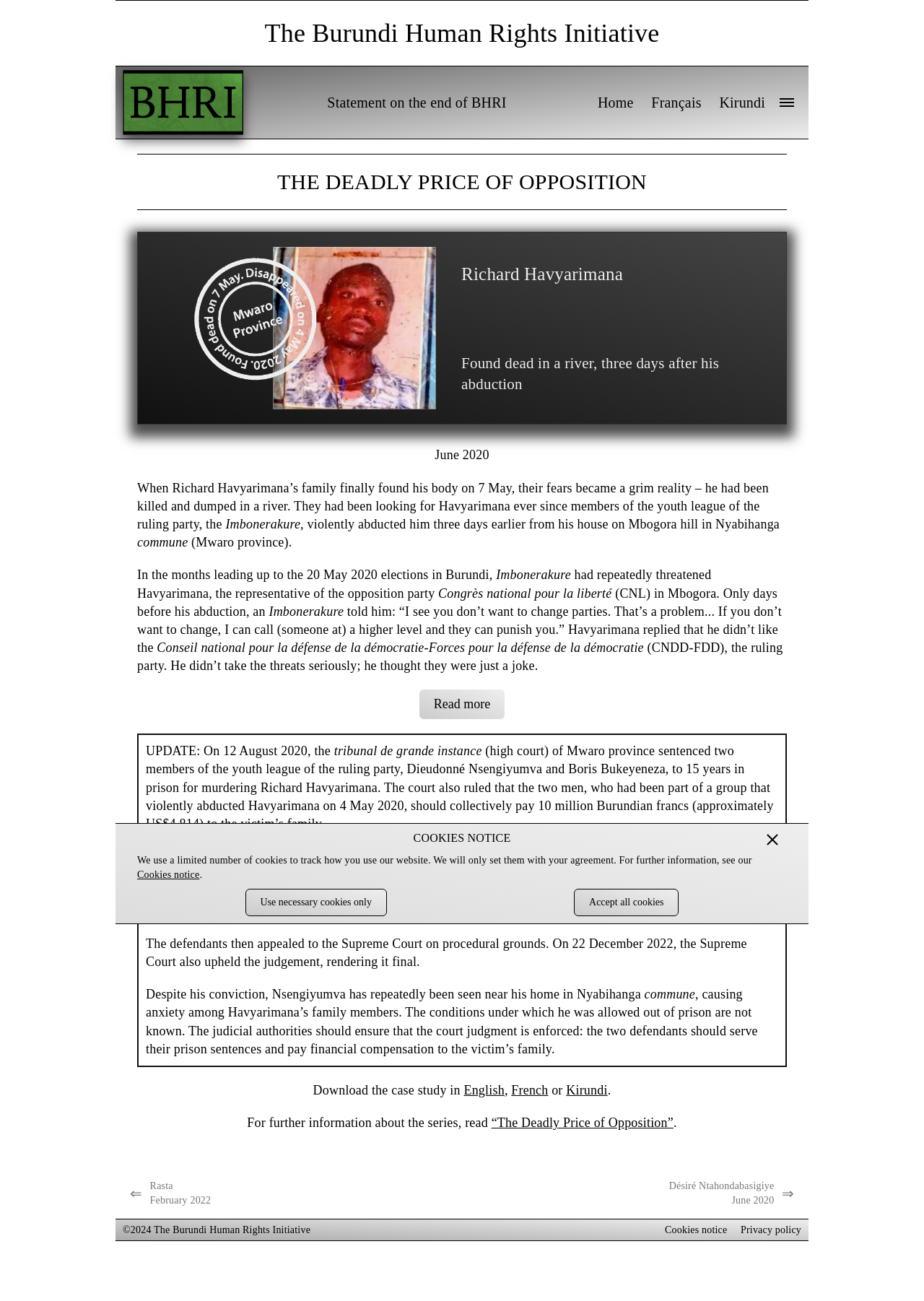Extract the main title from the webpage and generate its text.

THE DEADLY PRICE OF OPPOSITION